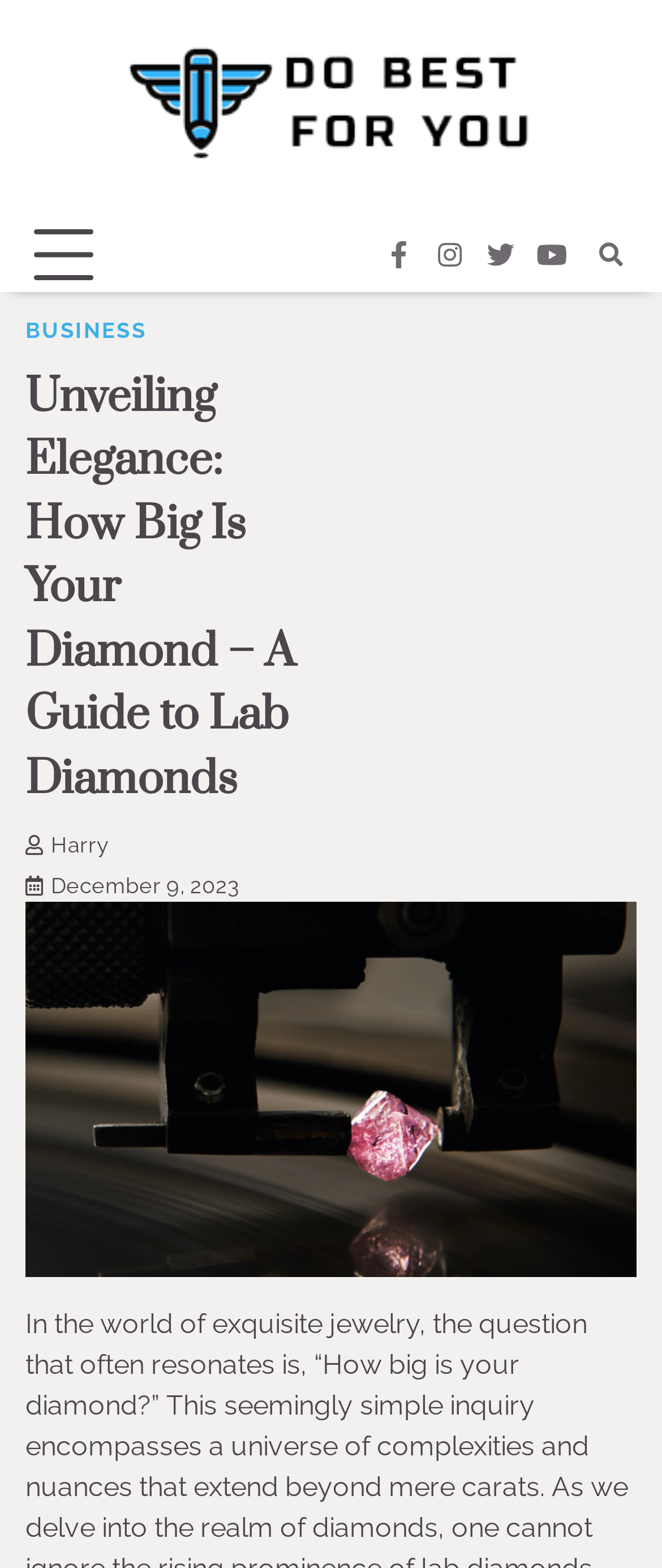Please locate and generate the primary heading on this webpage.

Unveiling Elegance: How Big Is Your Diamond – A Guide to Lab Diamonds